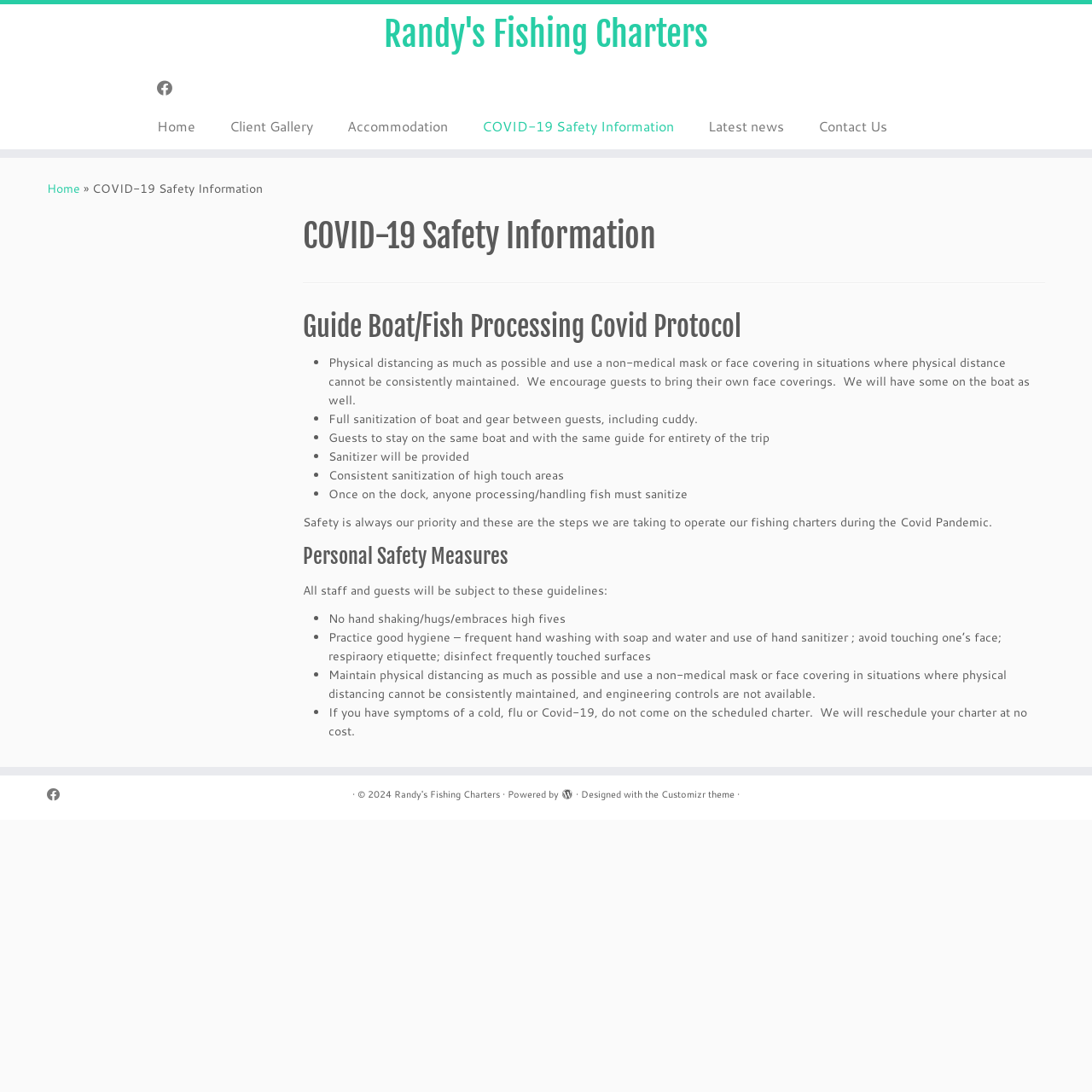Construct a comprehensive caption that outlines the webpage's structure and content.

The webpage is about COVID-19 safety information for Randy's Fishing Charters. At the top, there is a heading with the company name, "Randy's Fishing Charters", which is also a link. Below it, there are several links to different pages, including "Home", "Client Gallery", "Accommodation", "COVID-19 Safety Information", "Latest news", and "Contact Us".

The main content of the page is divided into two sections. The first section has a heading "COVID-19 Safety Information" and a subheading "Guide Boat/Fish Processing Covid Protocol". Below the subheading, there is a list of guidelines, including physical distancing, sanitization of the boat and gear, and provision of sanitizer. Each guideline is marked with a bullet point.

The second section has a heading "Personal Safety Measures" and lists several guidelines for staff and guests, including no hand shaking or hugging, practicing good hygiene, and maintaining physical distancing. Each guideline is also marked with a bullet point.

At the bottom of the page, there is a footer section with links to "Follow me on Facebook" and "Randy's Fishing Charters", as well as copyright information and a mention of the website's design and theme.